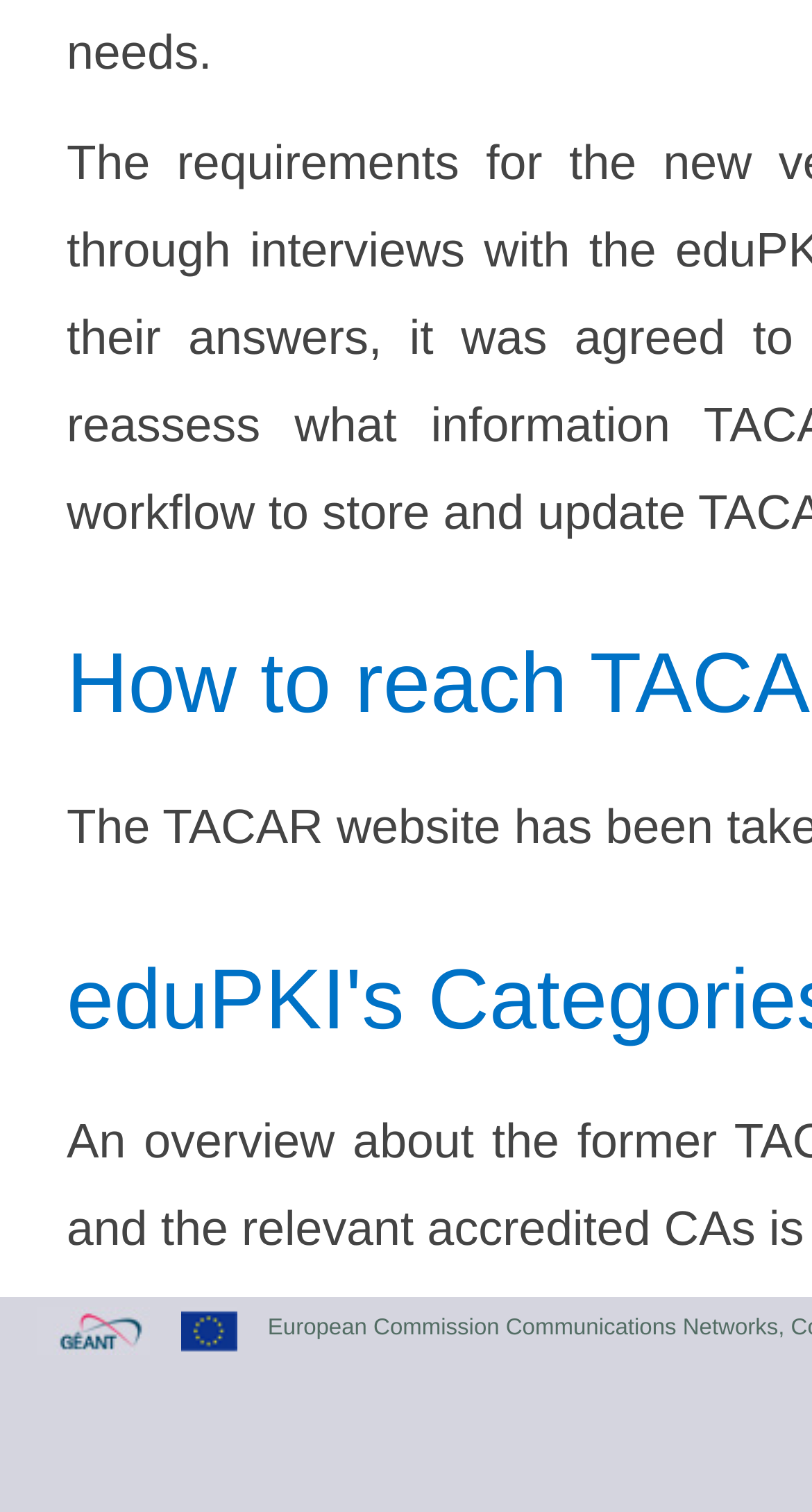Ascertain the bounding box coordinates for the UI element detailed here: "aria-label="Open navigation menu"". The coordinates should be provided as [left, top, right, bottom] with each value being a float between 0 and 1.

None